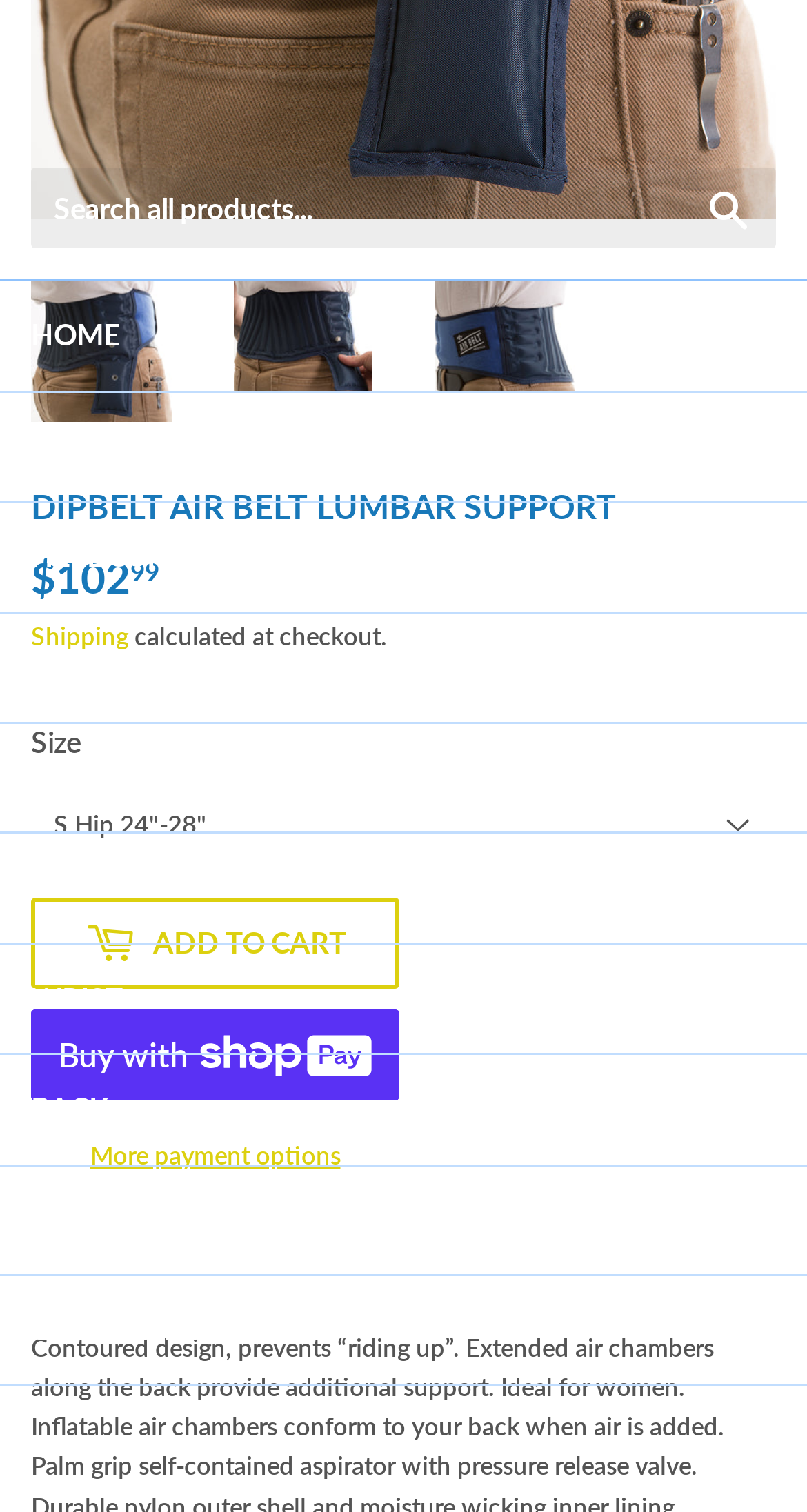Please study the image and answer the question comprehensively:
What is the name of the product?

The name of the product can be found in the heading element with the text 'DIPBELT AIR BELT LUMBAR SUPPORT'.